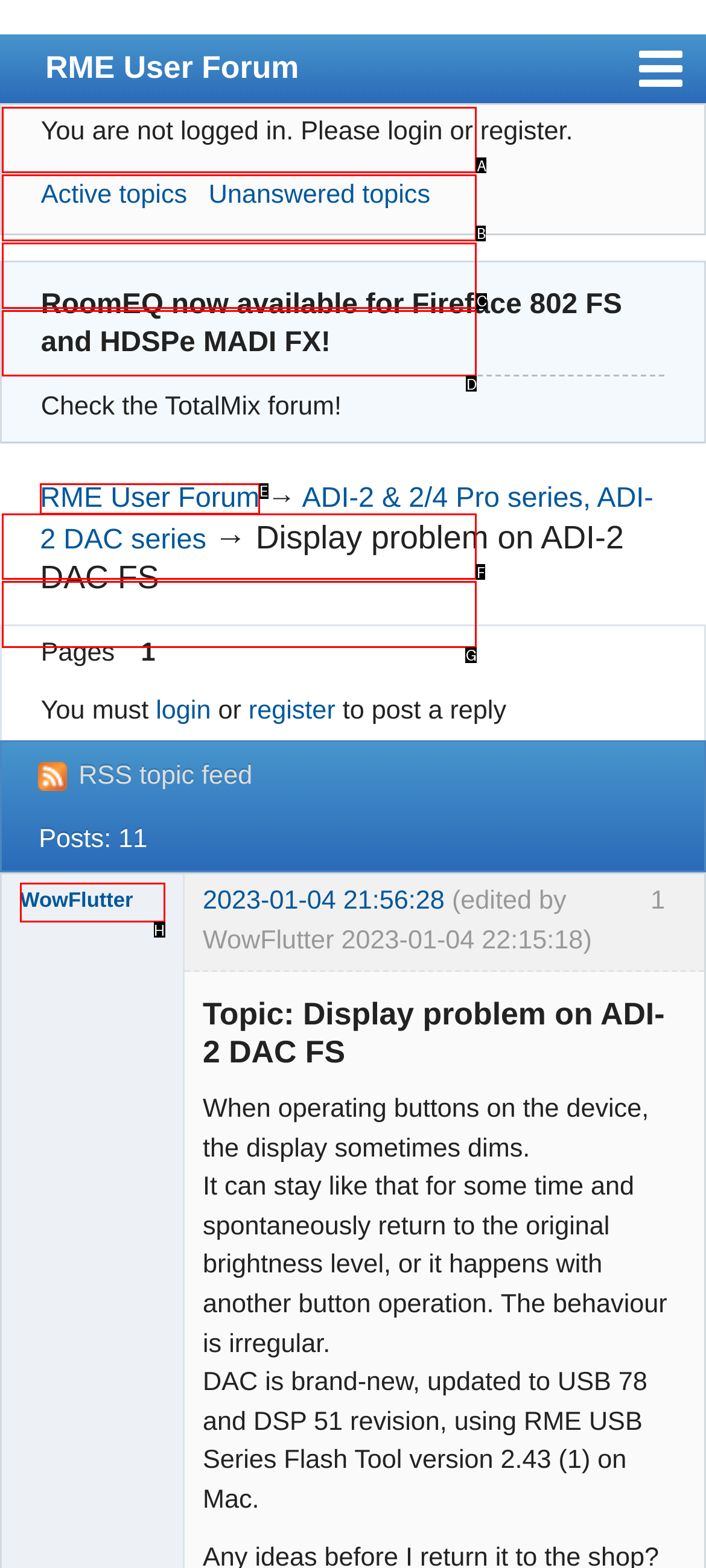Given the description: User list, identify the matching HTML element. Provide the letter of the correct option.

B